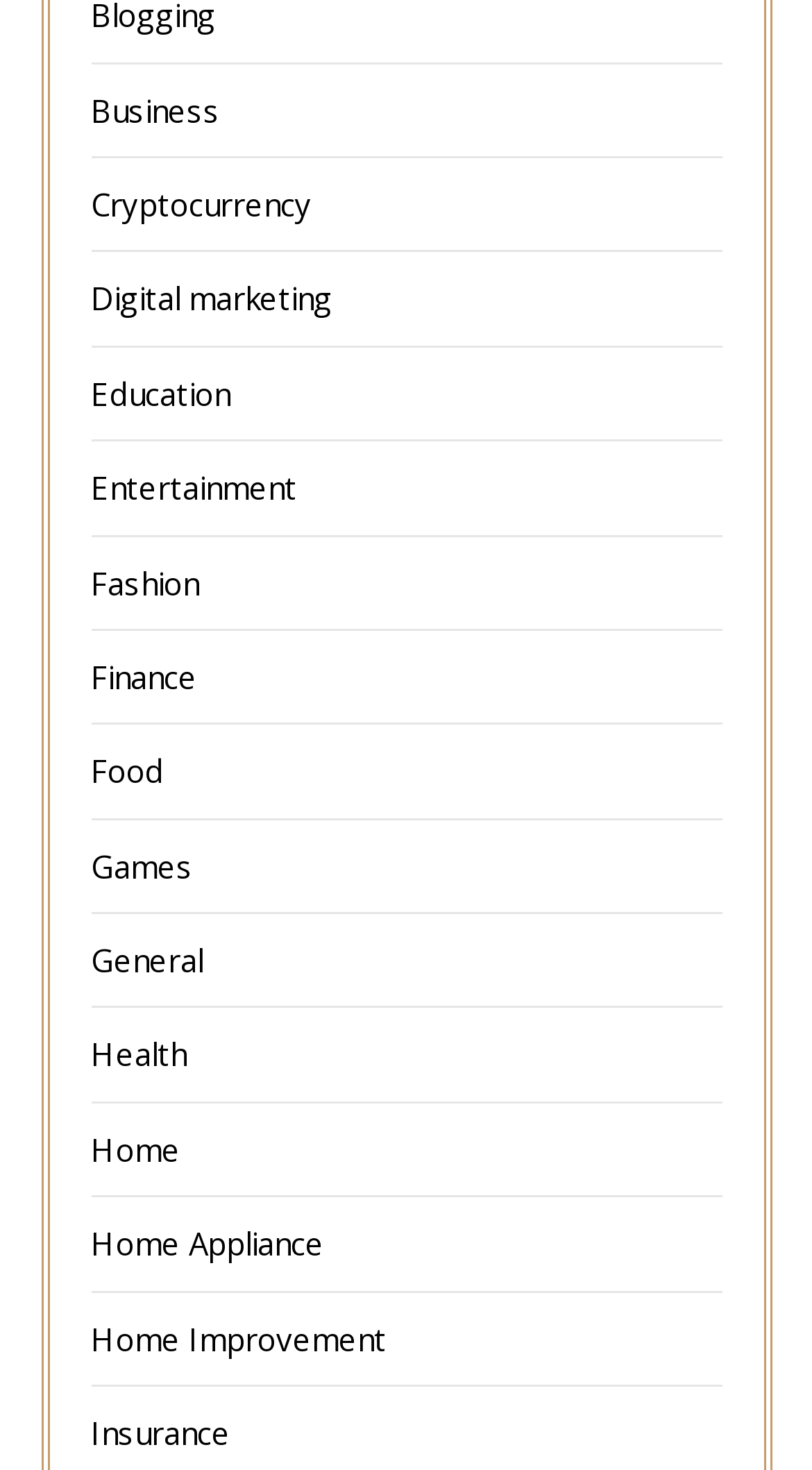Analyze the image and answer the question with as much detail as possible: 
What is the category located above Finance?

I compared the y1 and y2 coordinates of the bounding boxes for each category and found that Entertainment is located above Finance. This is because the y1 and y2 values for Entertainment are smaller than those for Finance.